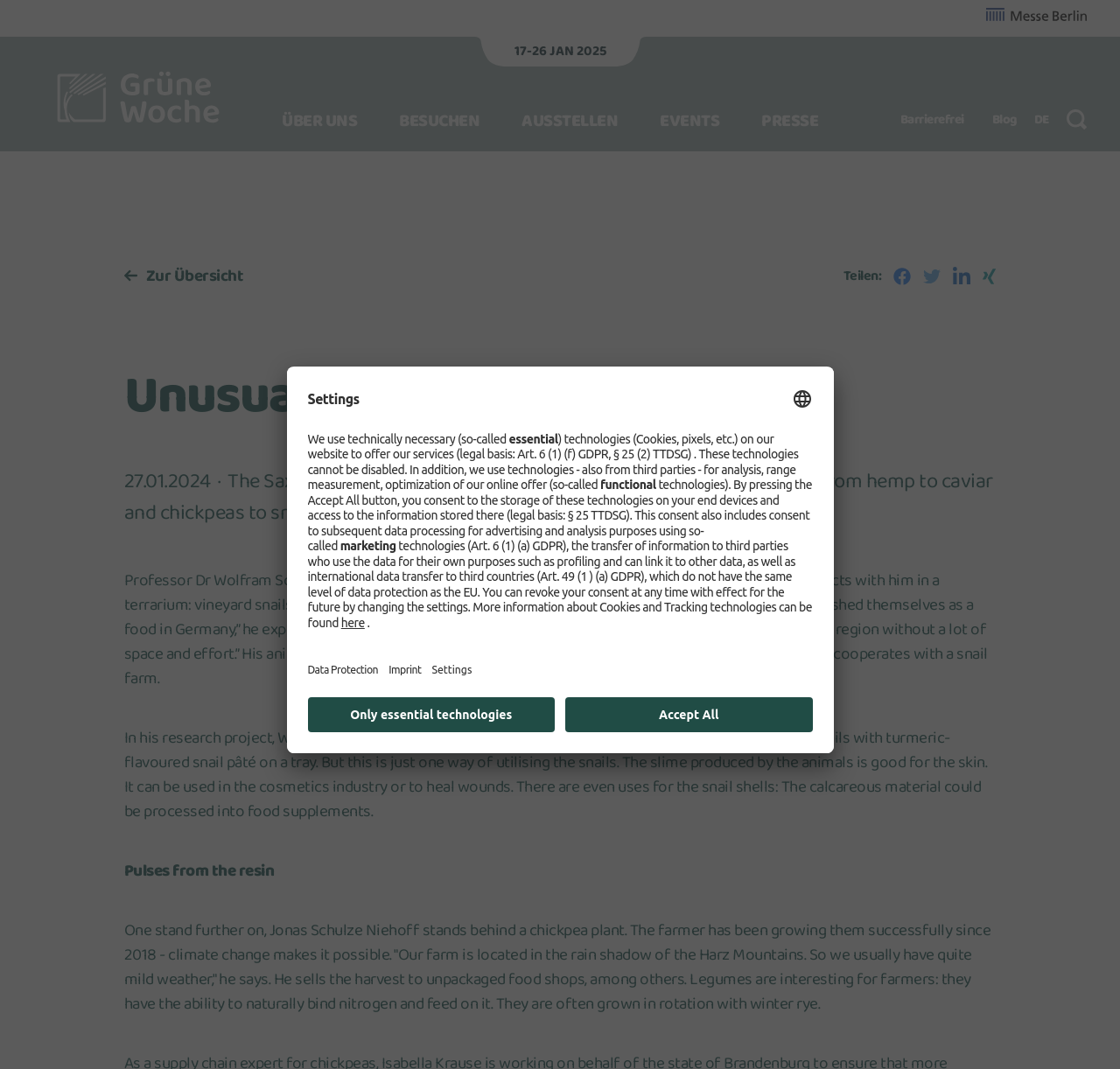Can you pinpoint the bounding box coordinates for the clickable element required for this instruction: "Click the link to the homepage"? The coordinates should be four float numbers between 0 and 1, i.e., [left, top, right, bottom].

[0.03, 0.123, 0.217, 0.151]